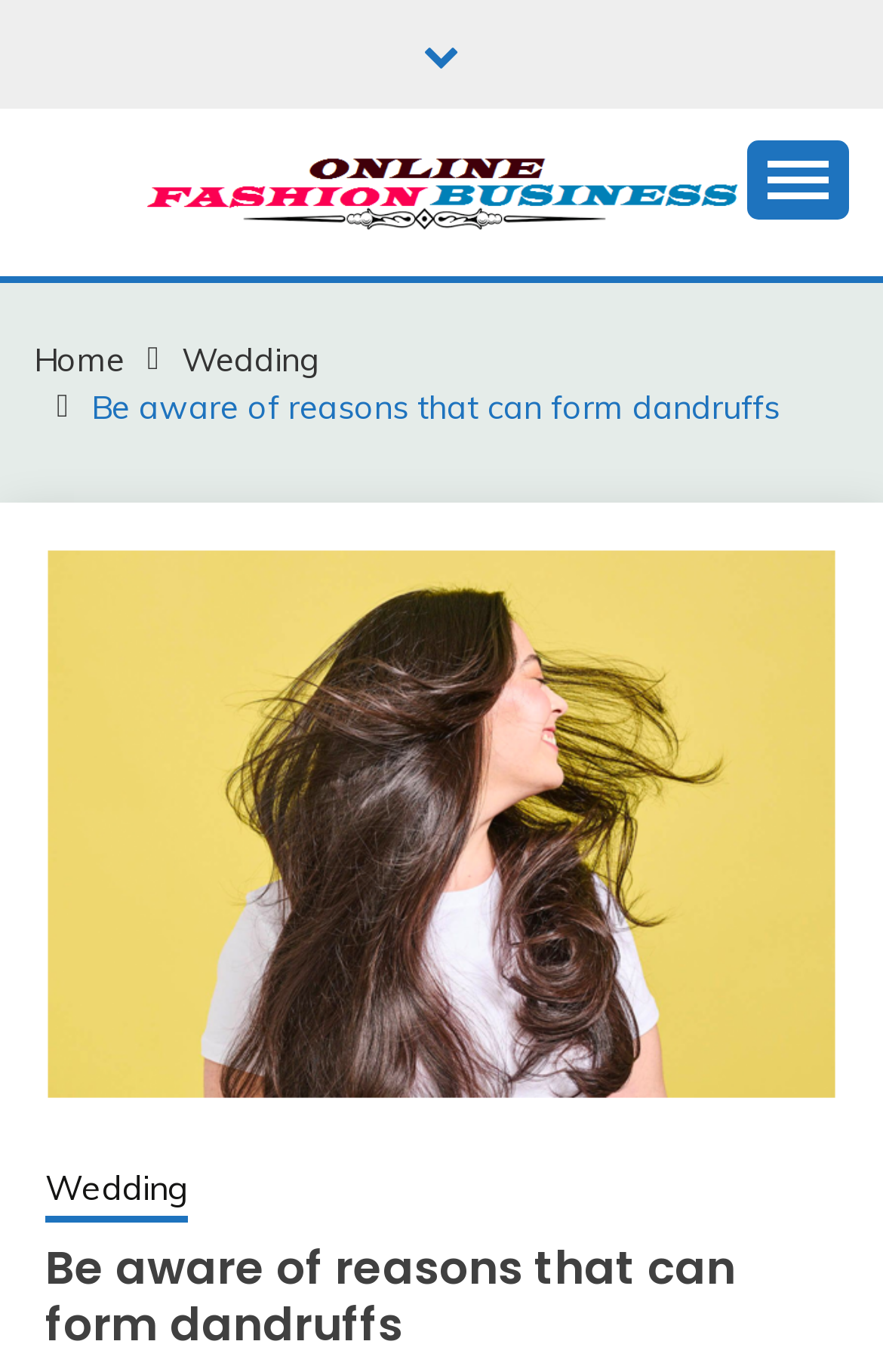Please find the bounding box for the UI component described as follows: "parent_node: ONLINE FASHION BUSINESS".

[0.846, 0.102, 0.962, 0.16]